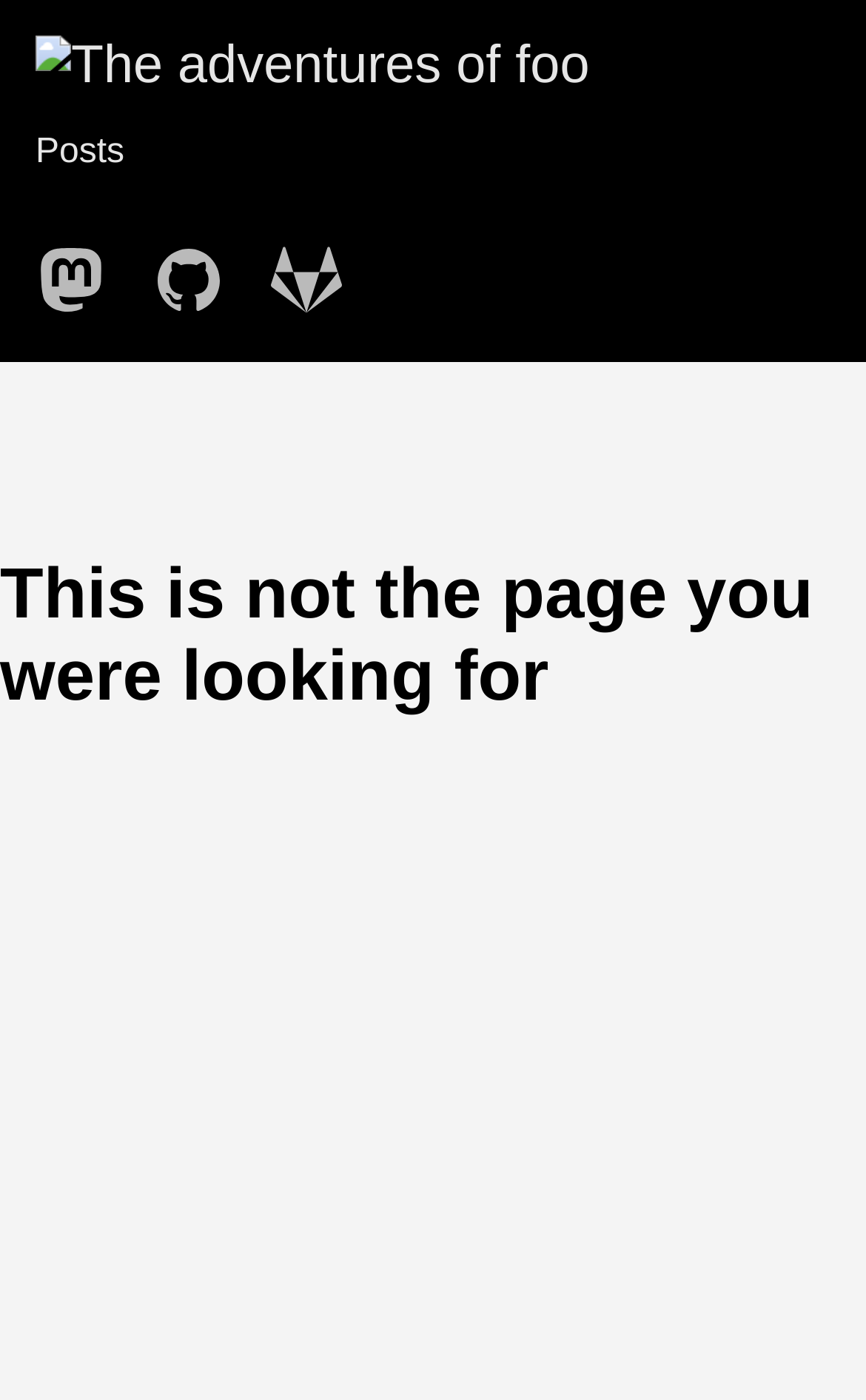How many images are there in total?
Using the visual information from the image, give a one-word or short-phrase answer.

6